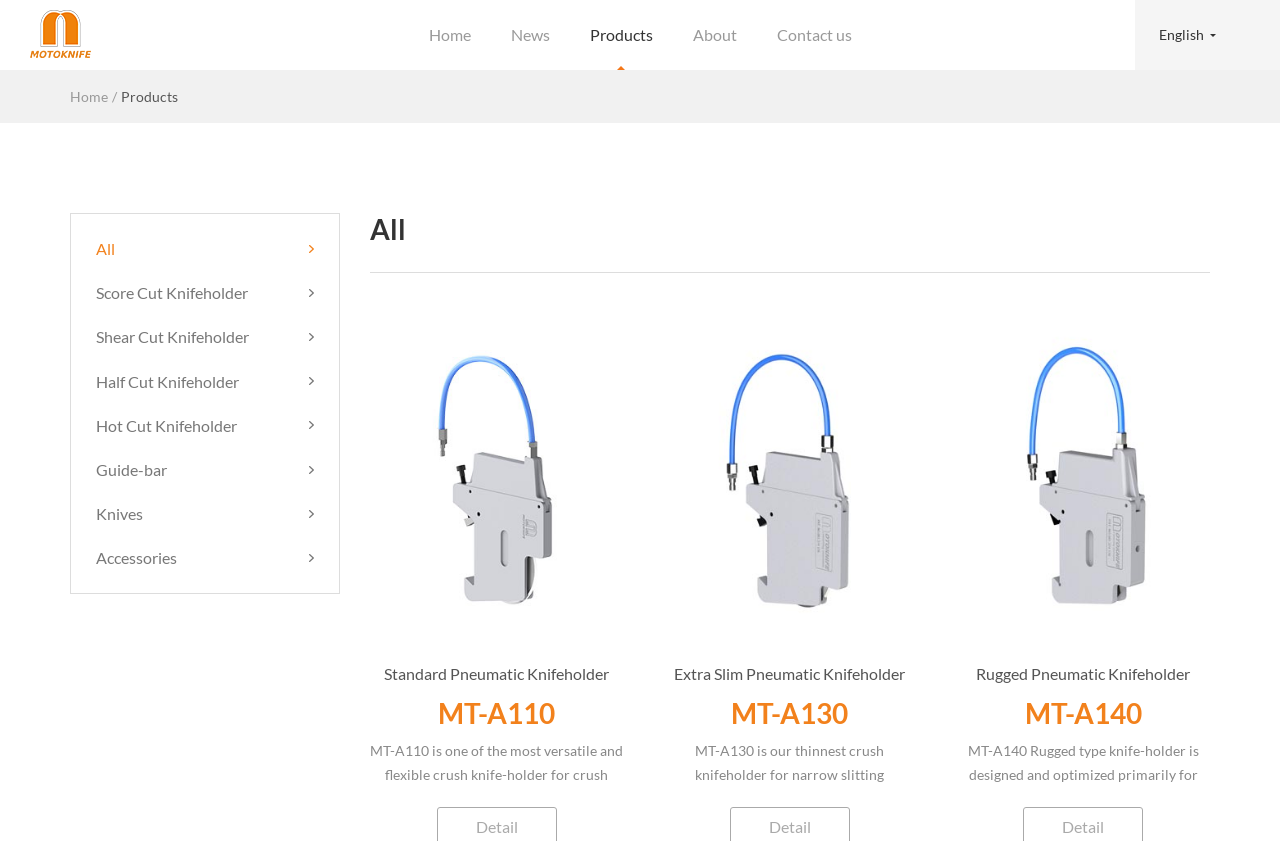Refer to the image and answer the question with as much detail as possible: What is the name of the second product listed?

I examined the webpage and found that the second product listed is Extra Slim Pneumatic Knifeholder, which has a model name of MT-A130.